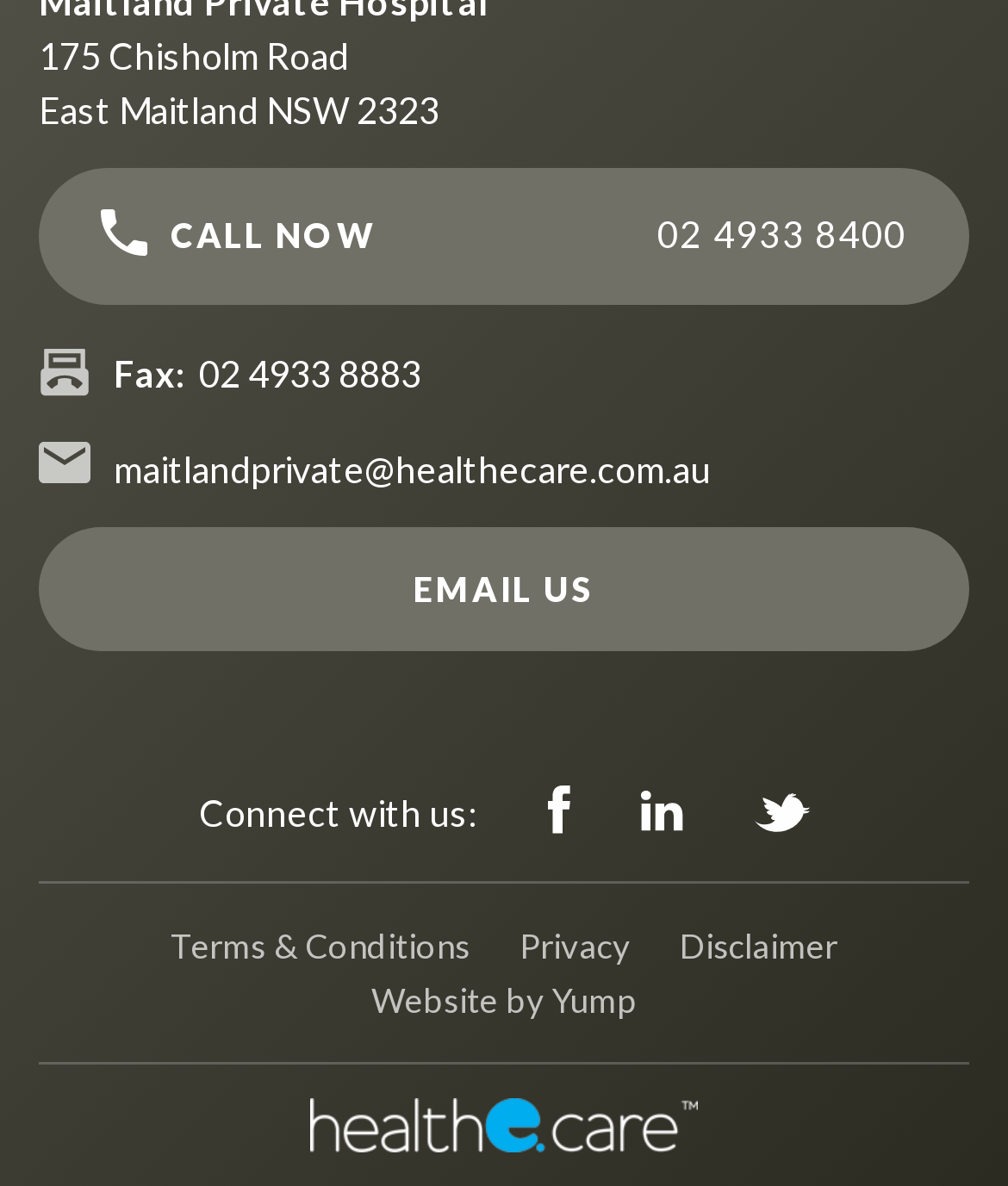Please locate the bounding box coordinates of the element that needs to be clicked to achieve the following instruction: "Visit Facebook page". The coordinates should be four float numbers between 0 and 1, i.e., [left, top, right, bottom].

[0.544, 0.666, 0.574, 0.703]